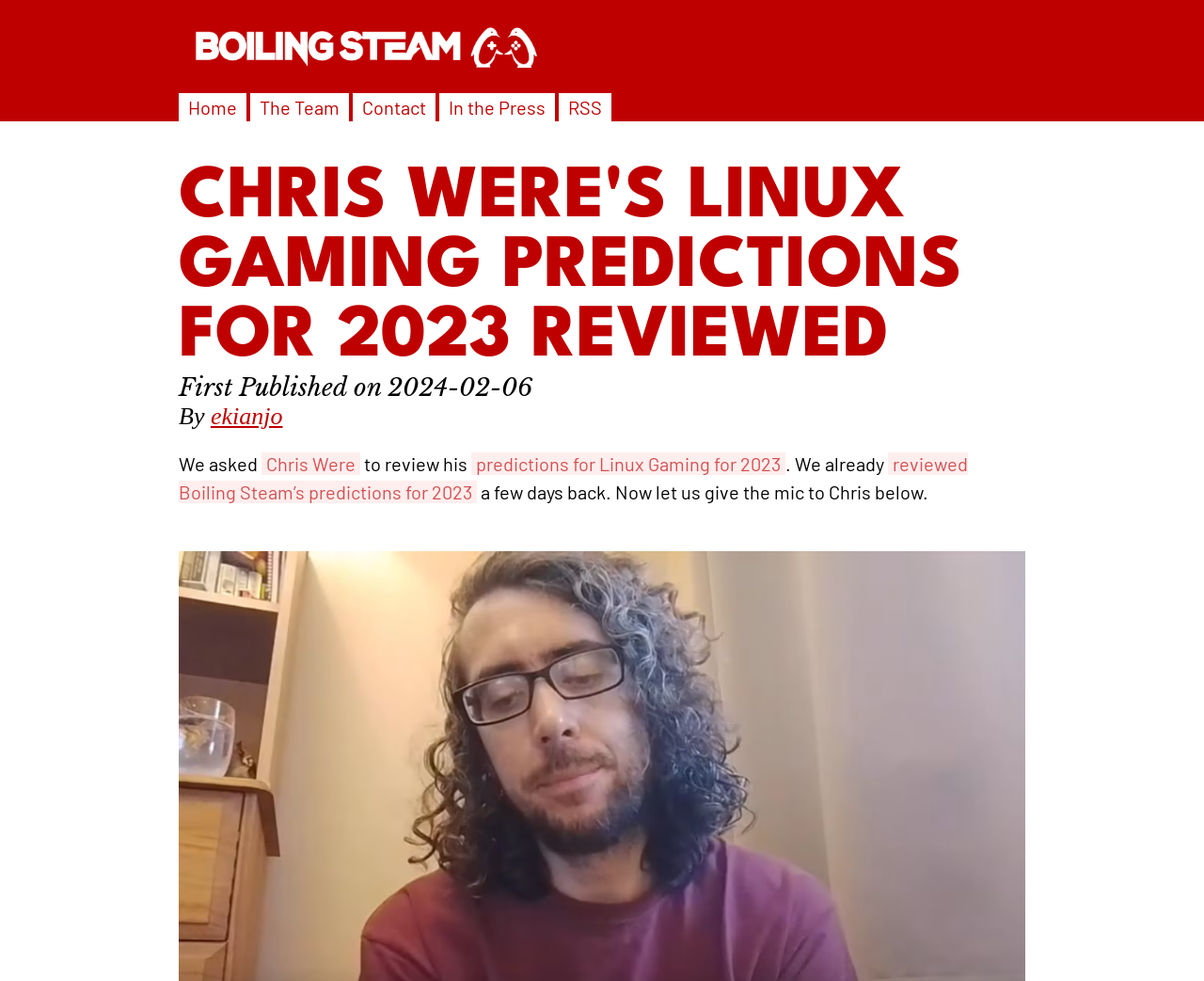Please identify the bounding box coordinates of the area that needs to be clicked to fulfill the following instruction: "contact the team."

[0.301, 0.098, 0.354, 0.121]